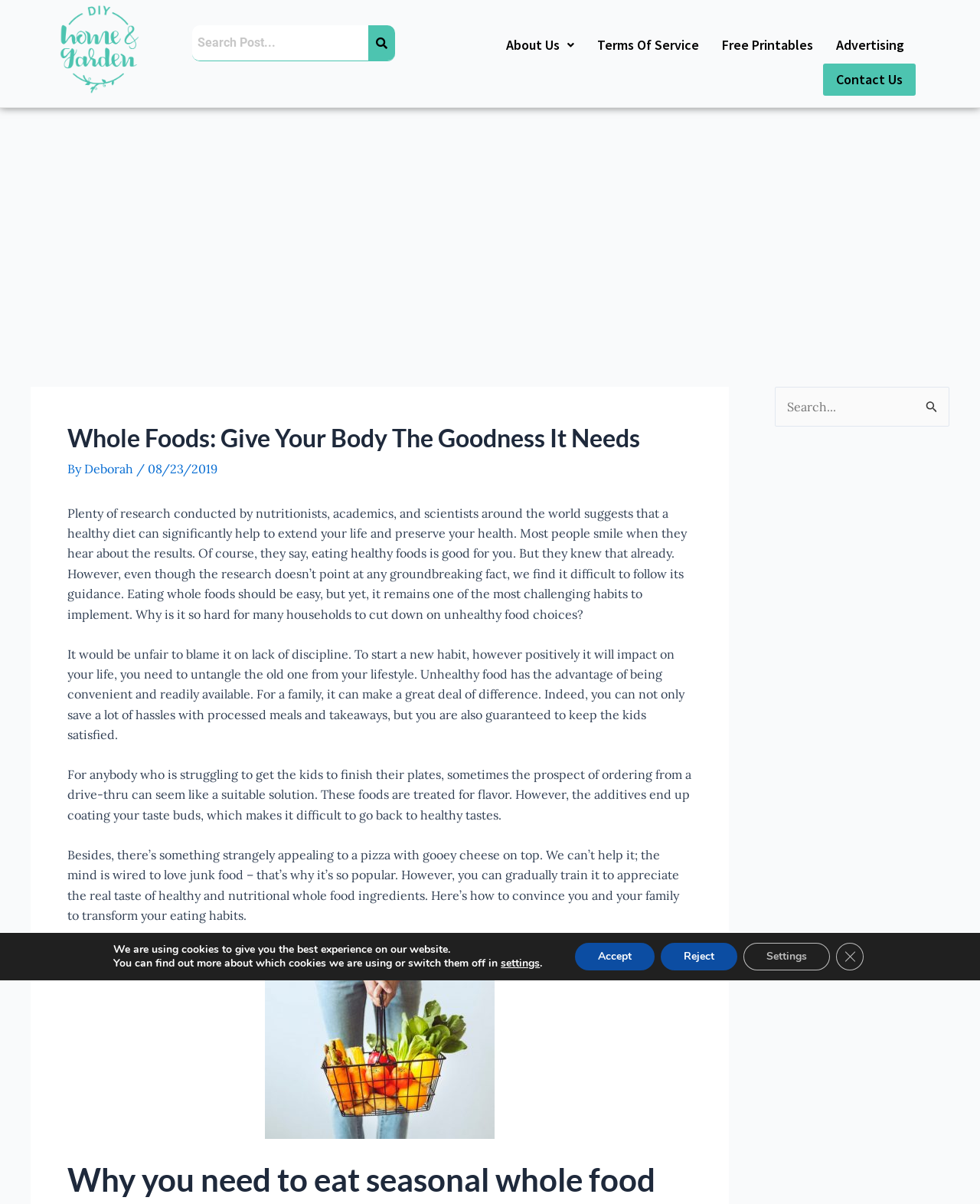What is the author of the article?
Please provide a comprehensive answer based on the details in the screenshot.

The author of the article can be found in the header section of the webpage, where it says 'By Deborah'.